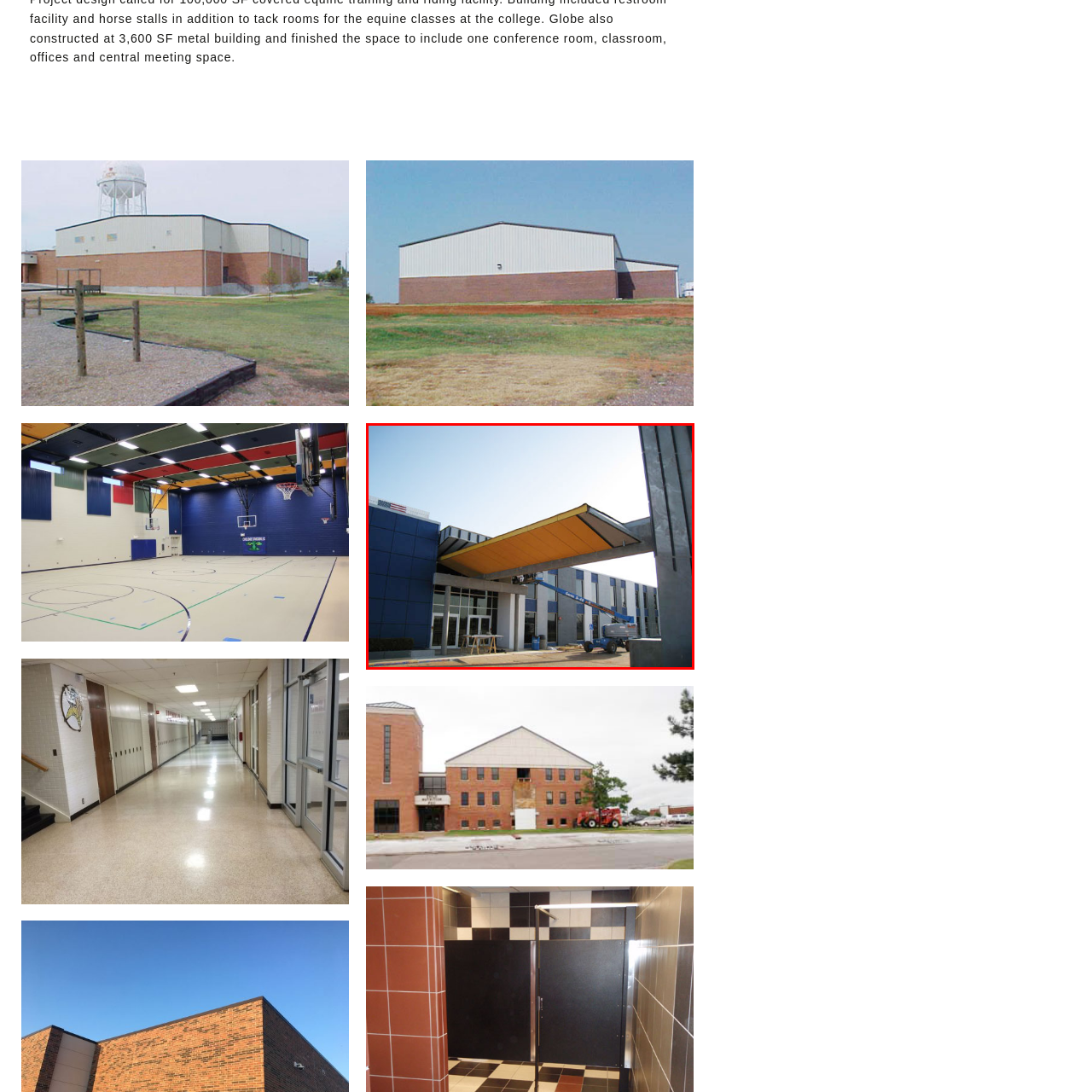Concentrate on the image area surrounded by the red border and answer the following question comprehensively: What type of architecture is featured in the building's facade?

The question asks about the style of architecture displayed in the building's facade. According to the caption, the building's facade features 'a modern design with a combination of blue panels and glass', indicating that the architecture is modern in style.